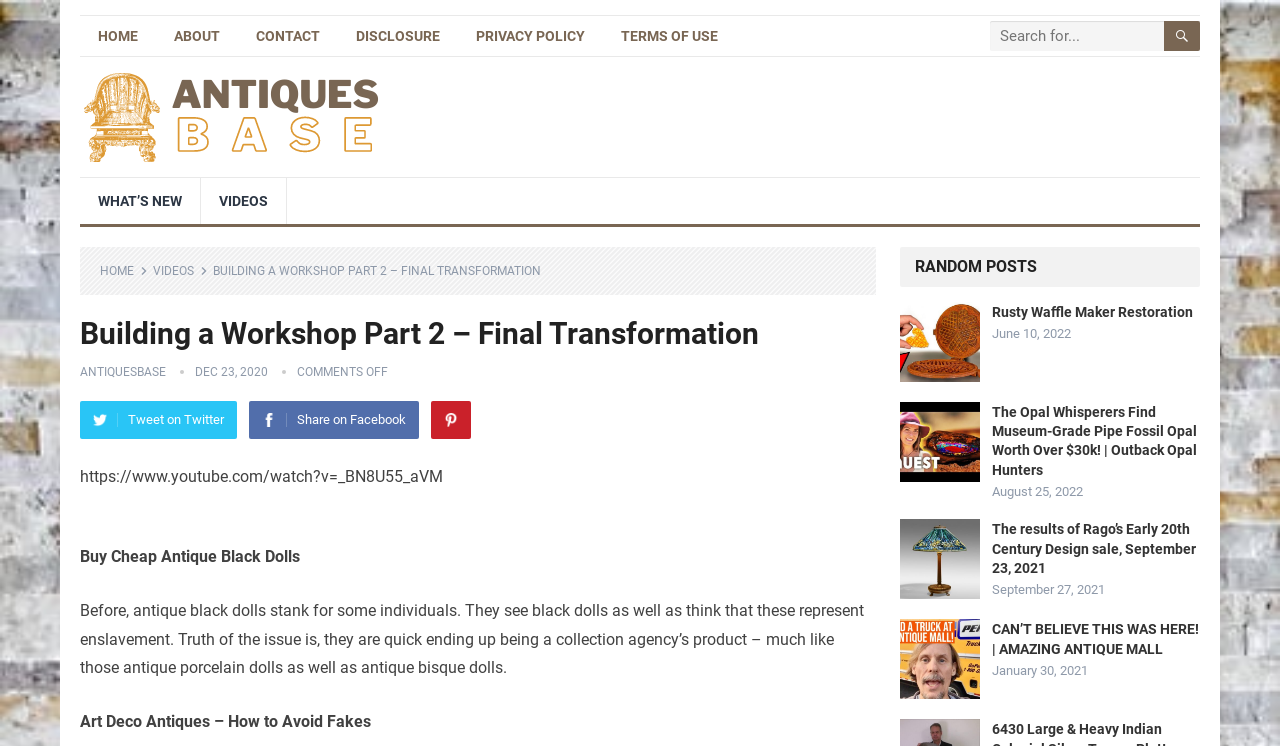Identify the bounding box for the UI element specified in this description: "Rusty Waffle Maker Restoration". The coordinates must be four float numbers between 0 and 1, formatted as [left, top, right, bottom].

[0.775, 0.408, 0.932, 0.429]